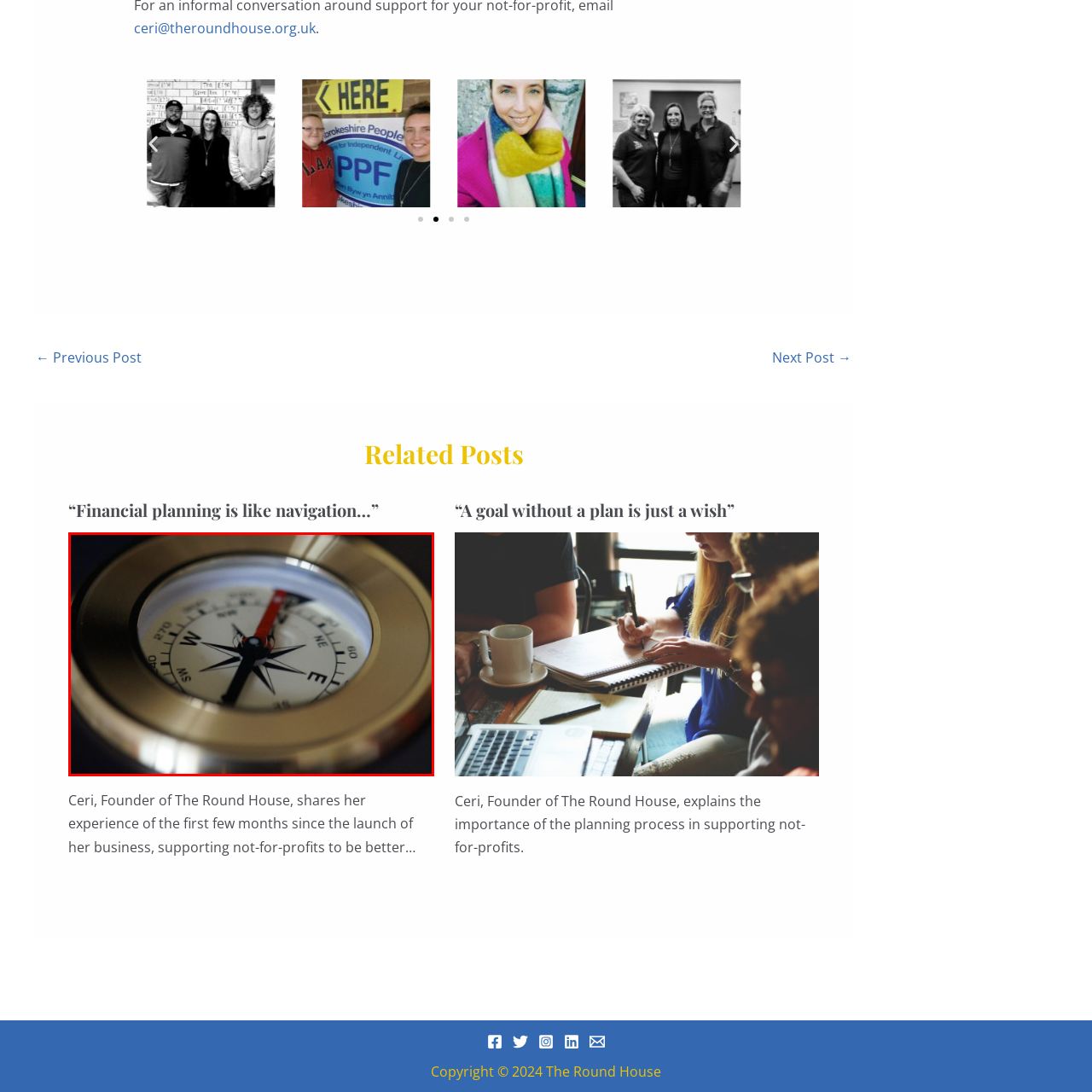View the area enclosed by the red box, What is the material of the ring encasing the compass? Respond using one word or phrase.

Polished metallic